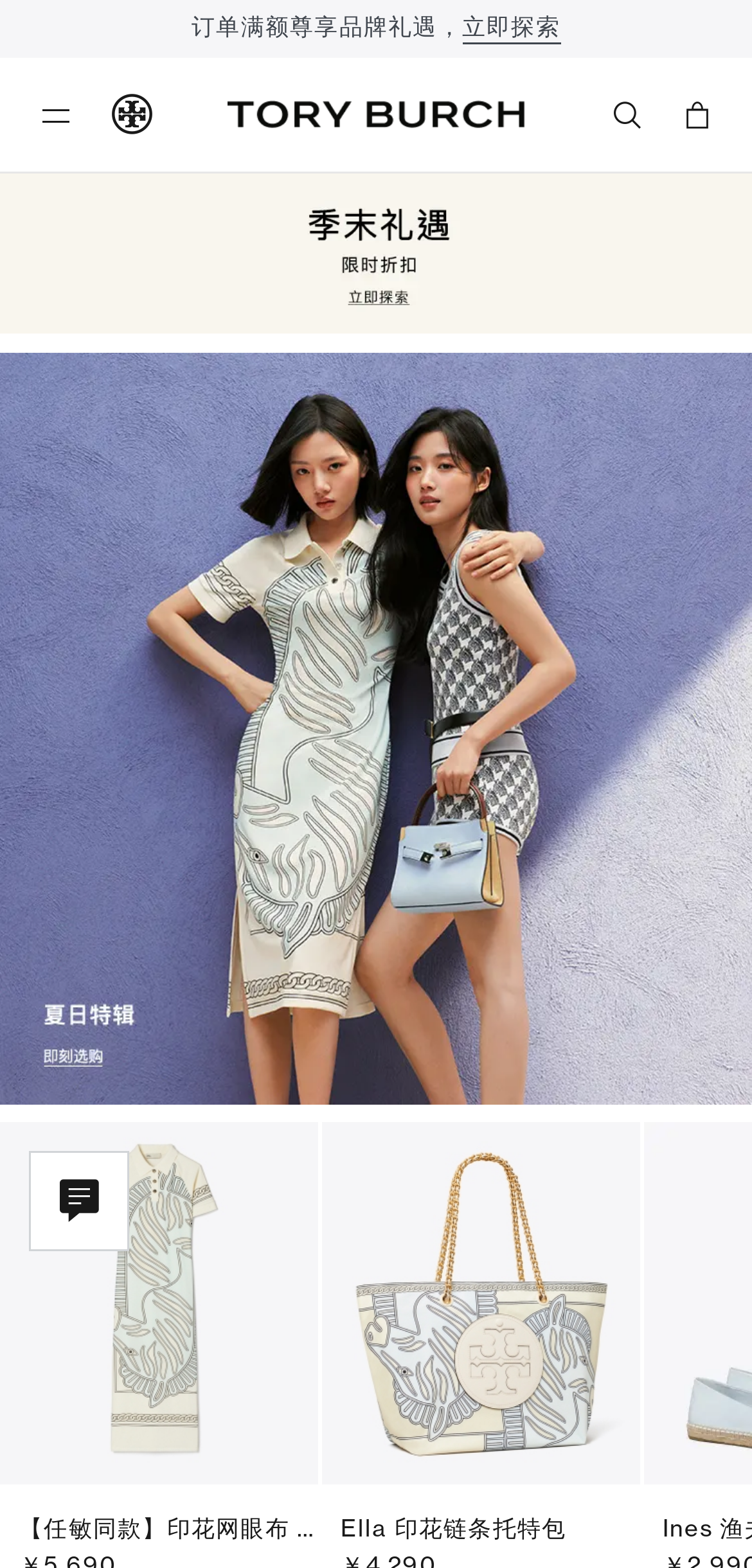Provide a brief response to the question below using one word or phrase:
What is the brand name of this website?

Tory Burch